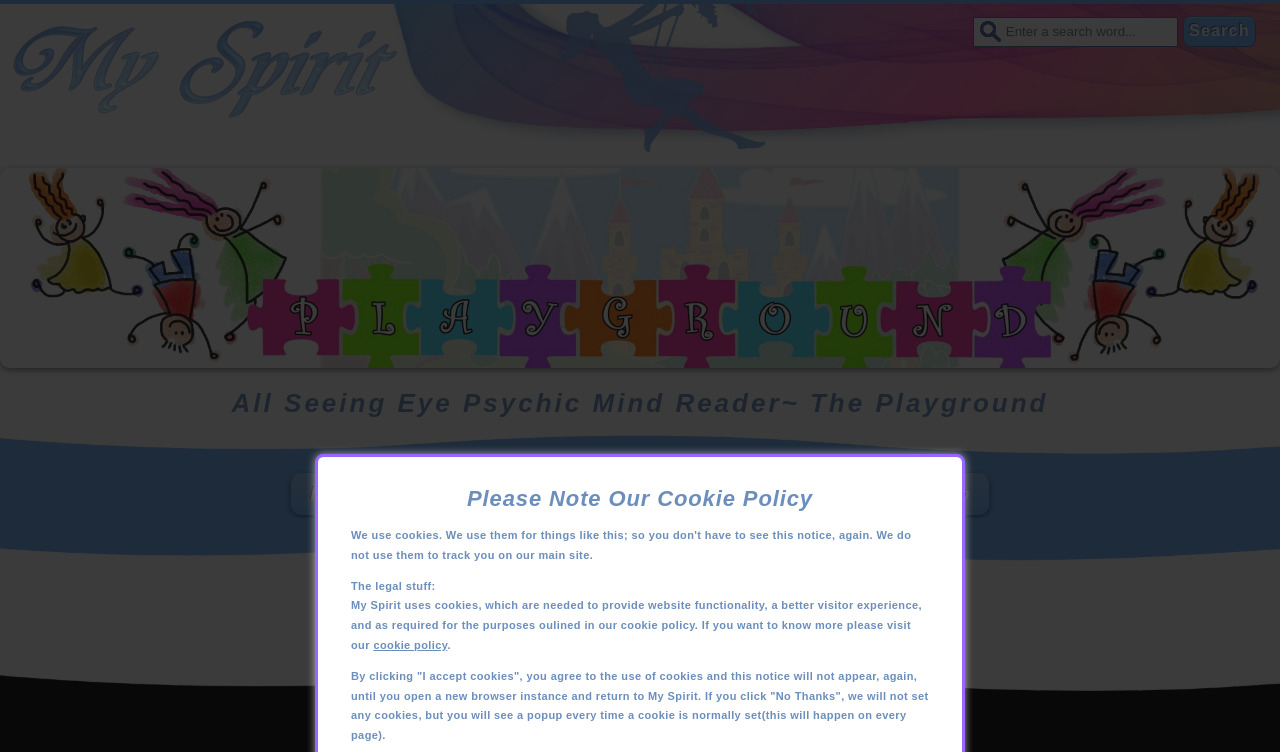Find the primary header on the webpage and provide its text.

All Seeing Eye Psychic Mind Reader~ The Playground